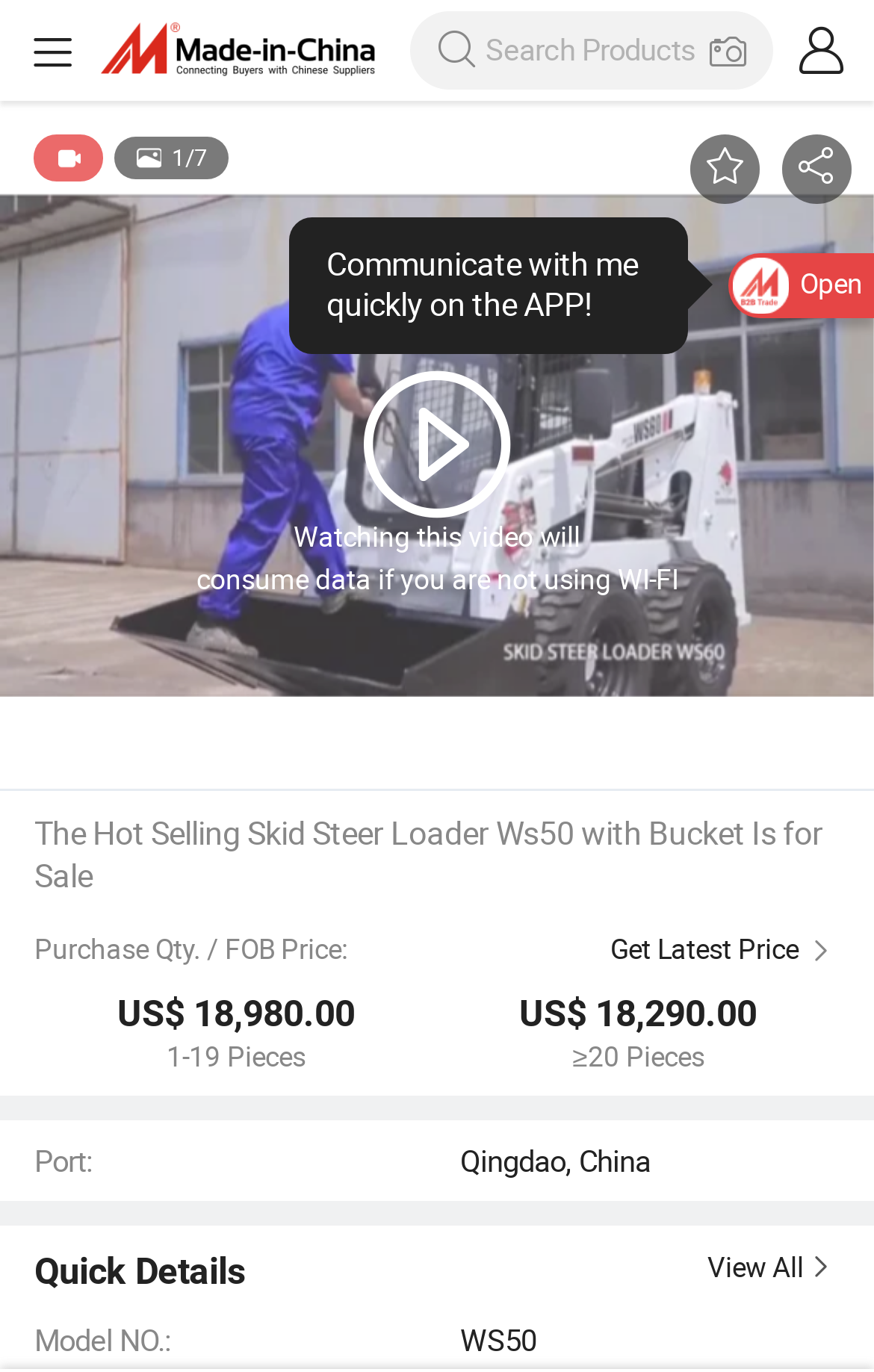Refer to the image and provide an in-depth answer to the question: 
What is the minimum quantity to get the price of US$18,290.00?

I compared the prices in the 'Purchase Qty. / FOB Price:' section and found that the price of US$18,290.00 corresponds to a quantity of 20 pieces or more.